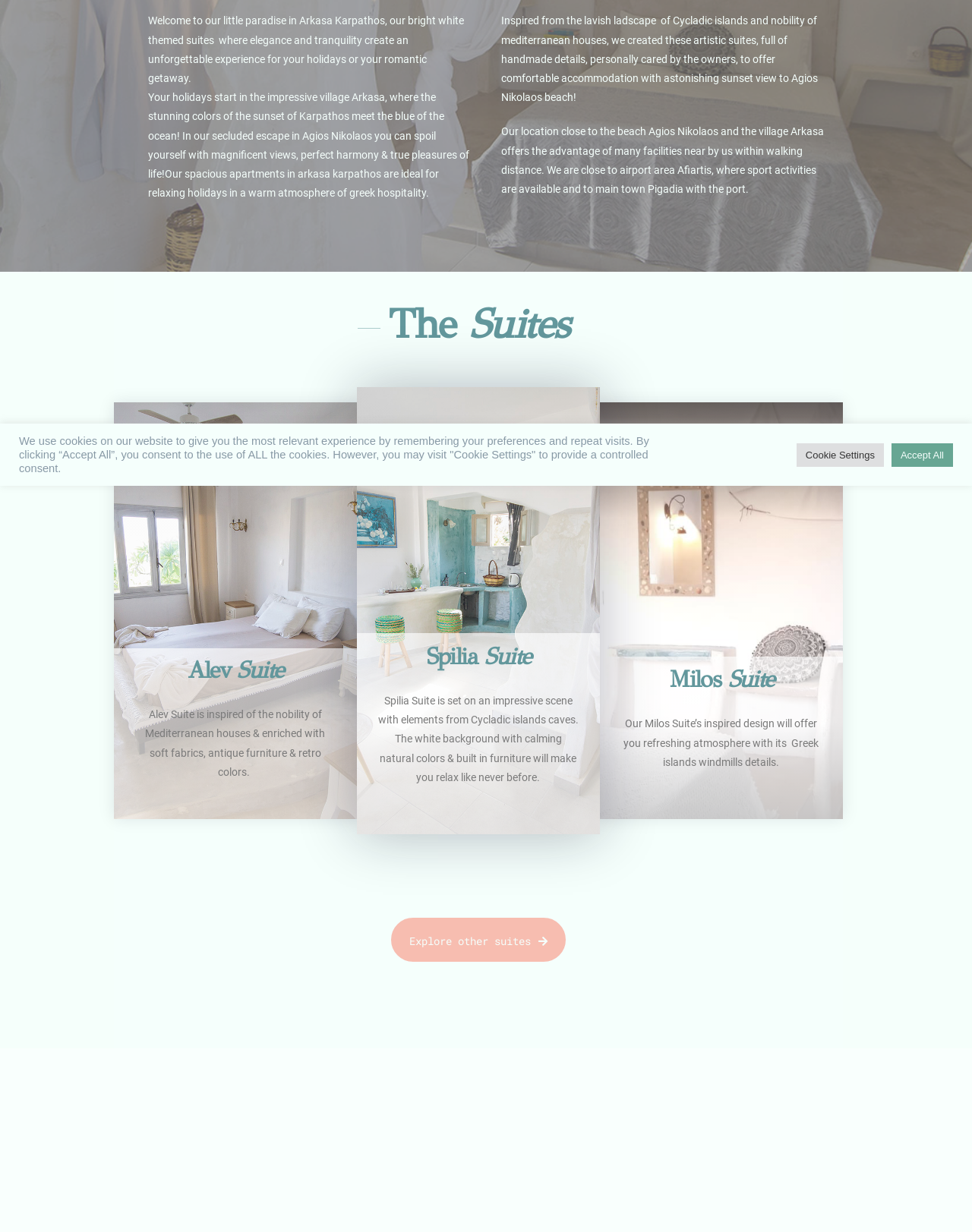Please find the bounding box for the following UI element description. Provide the coordinates in (top-left x, top-left y, bottom-right x, bottom-right y) format, with values between 0 and 1: Explore other suites

[0.401, 0.744, 0.584, 0.782]